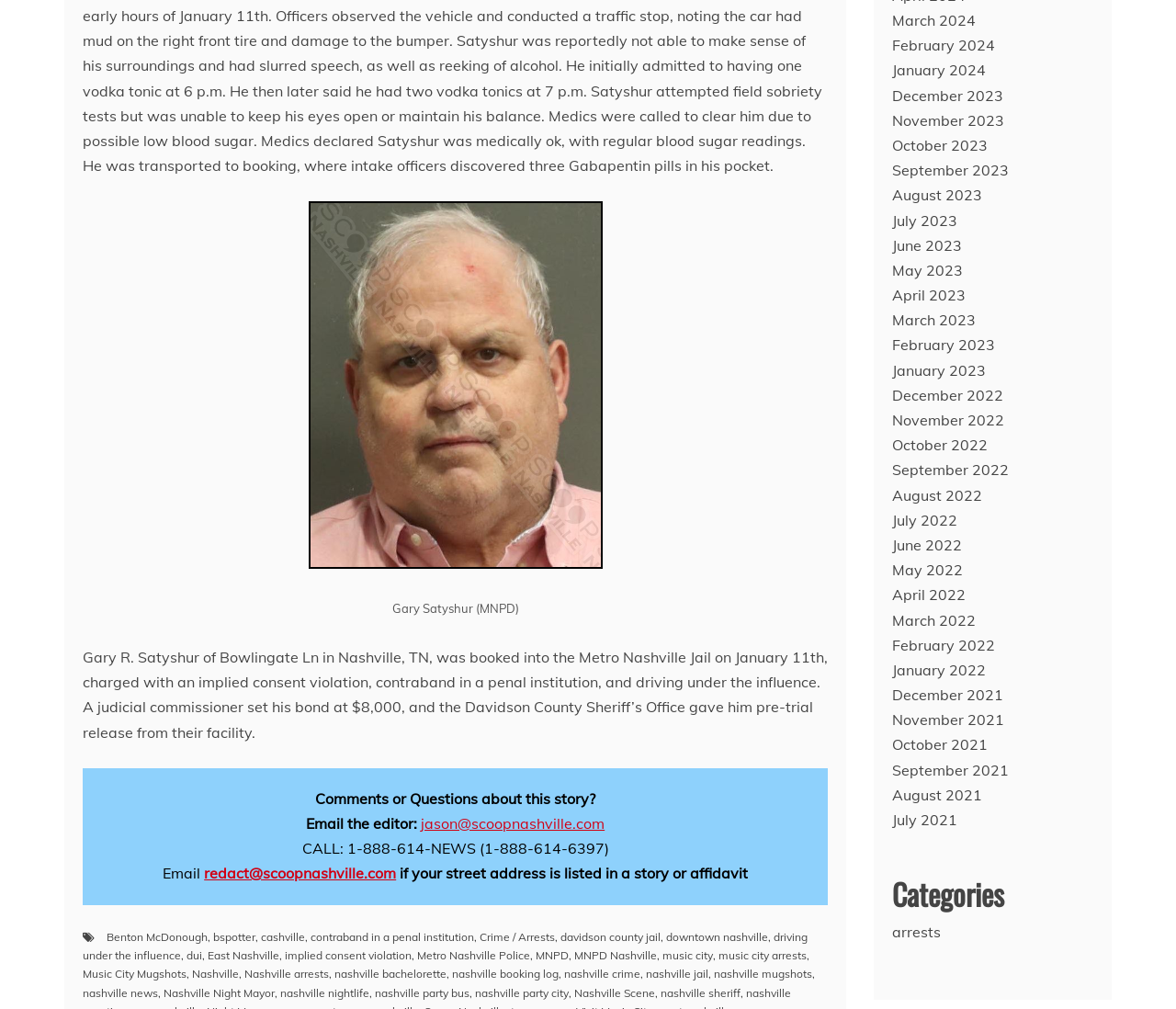Please specify the bounding box coordinates for the clickable region that will help you carry out the instruction: "Check comments or questions about this story".

[0.268, 0.782, 0.506, 0.8]